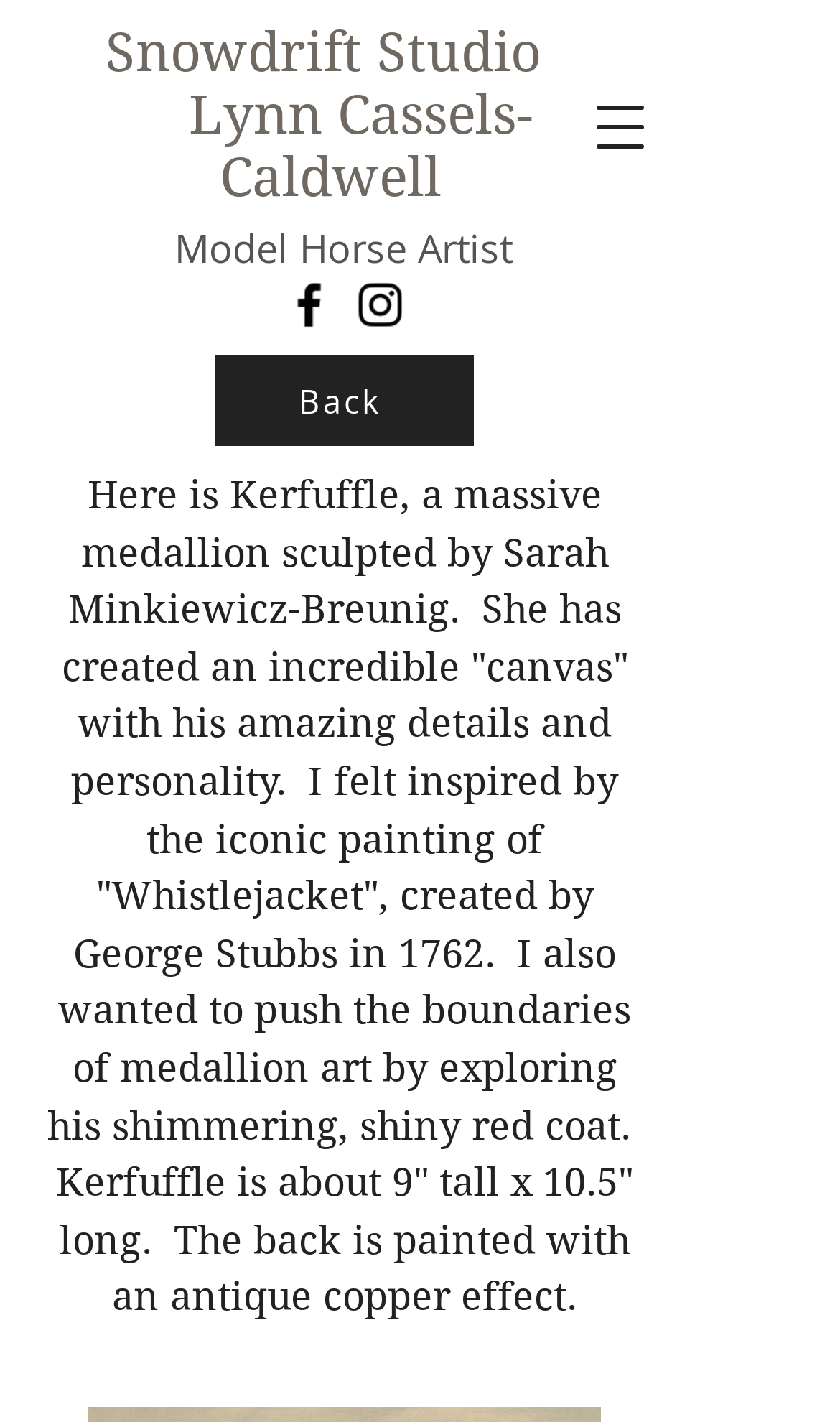Generate the title text from the webpage.

Snowdrift Studio      Lynn Cassels-Caldwell